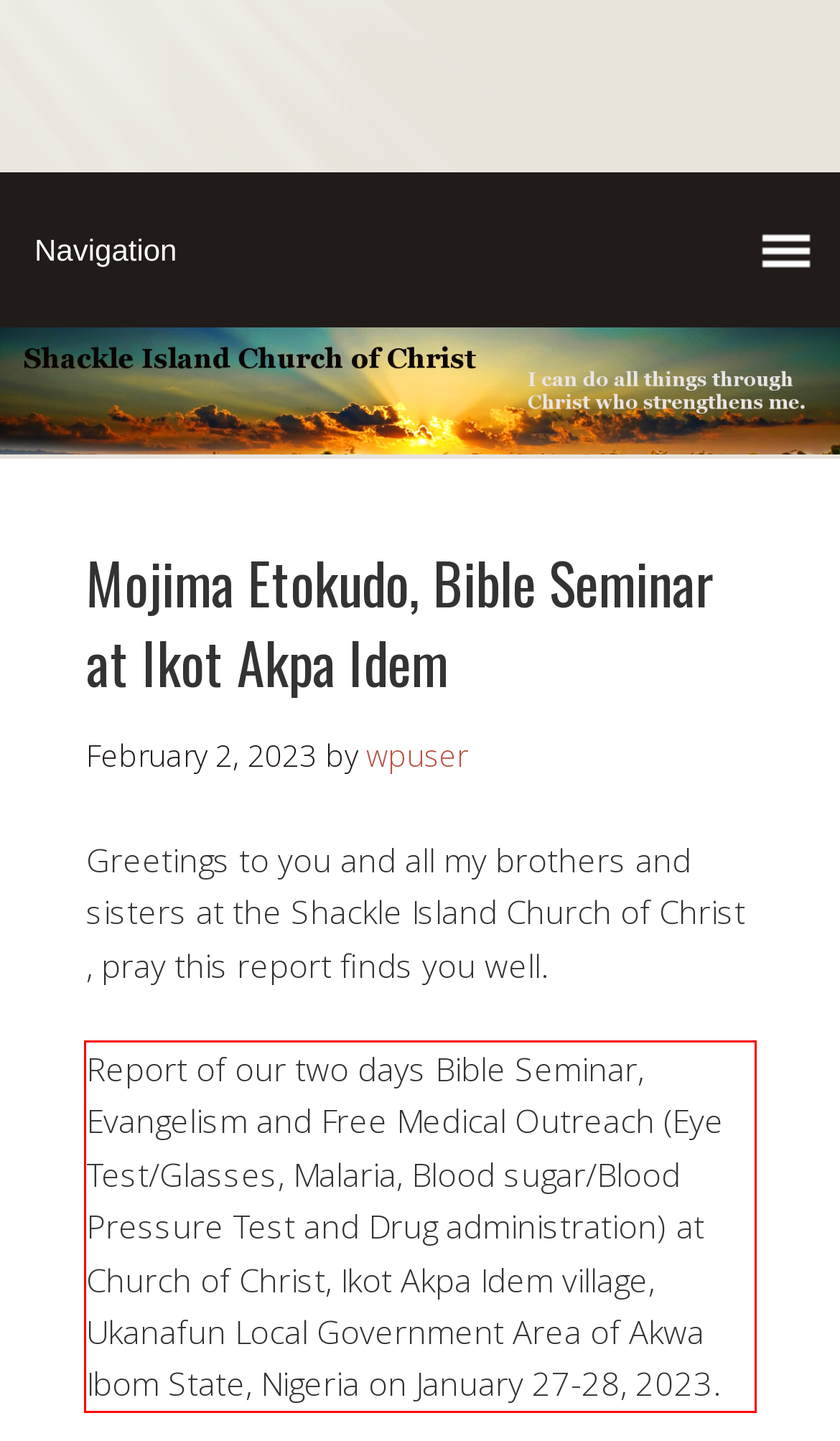Identify and extract the text within the red rectangle in the screenshot of the webpage.

Report of our two days Bible Seminar, Evangelism and Free Medical Outreach (Eye Test/Glasses, Malaria, Blood sugar/Blood Pressure Test and Drug administration) at Church of Christ, Ikot Akpa Idem village, Ukanafun Local Government Area of Akwa Ibom State, Nigeria on January 27-28, 2023.